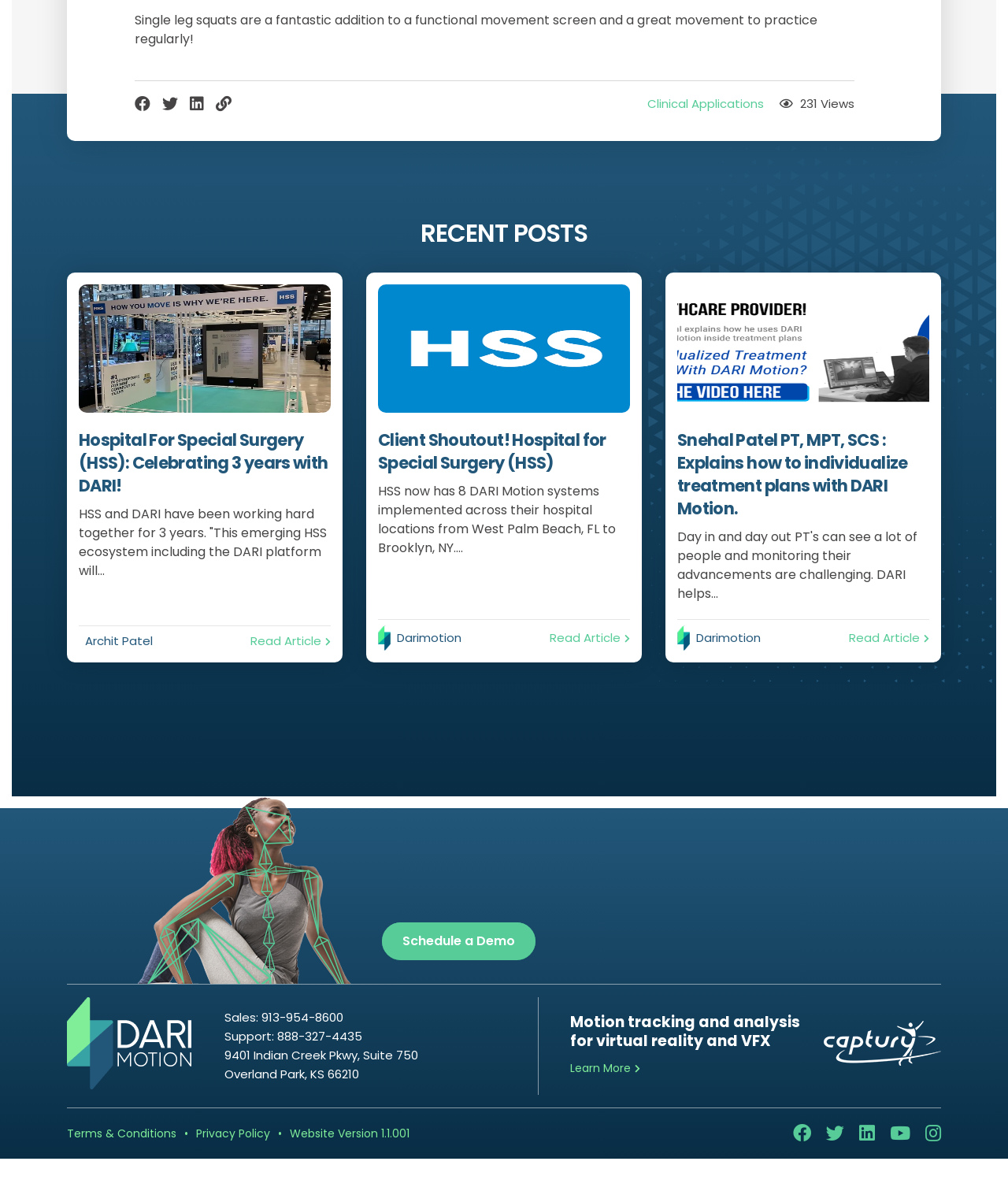What is the topic of the first article?
Please provide a full and detailed response to the question.

The first article on the webpage is about single leg squats, which is a functional movement screen and a great movement to practice regularly, as indicated by the StaticText element with ID 125.